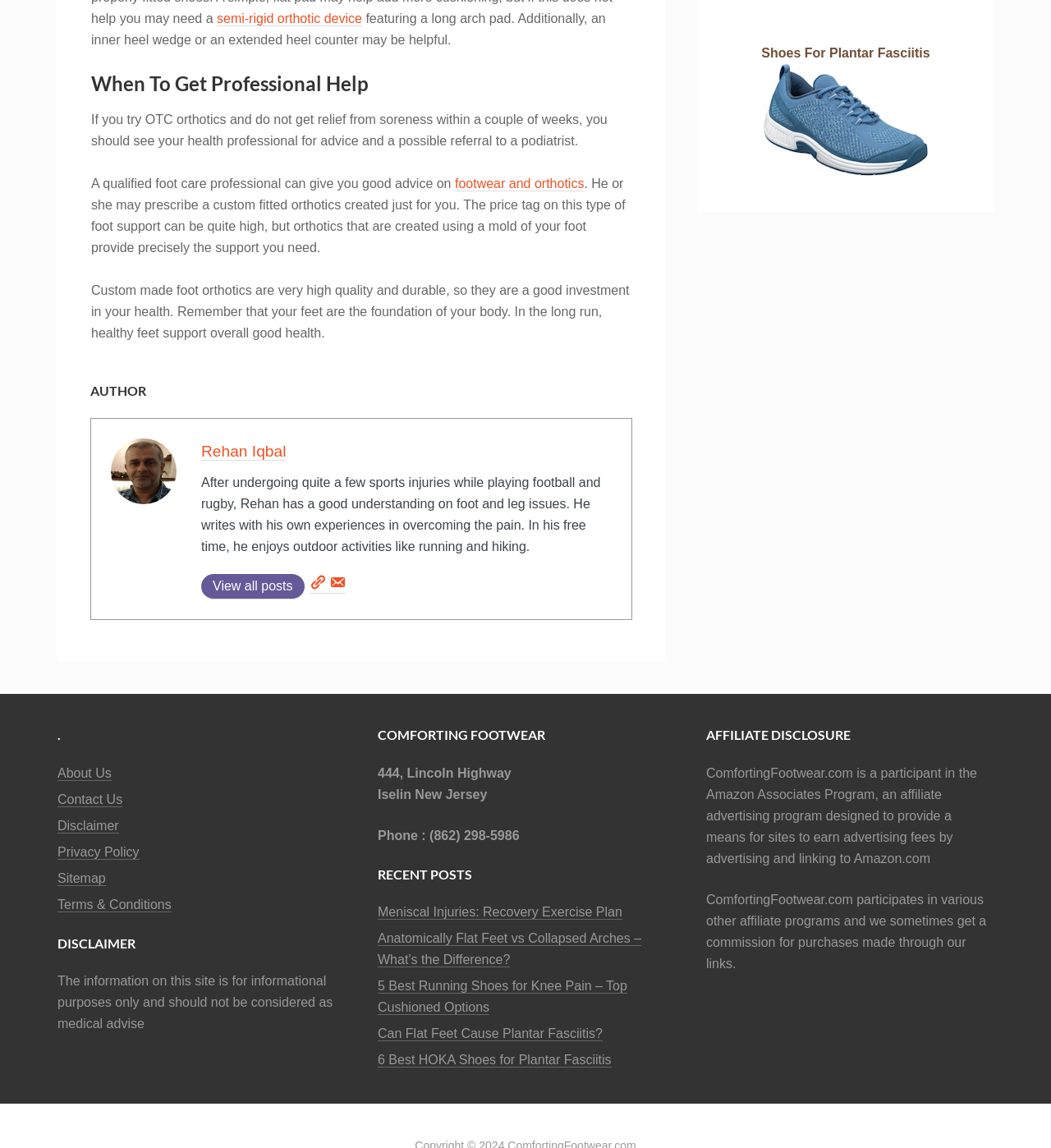Determine the bounding box coordinates of the clickable region to execute the instruction: "Explore recent posts on Meniscal Injuries". The coordinates should be four float numbers between 0 and 1, denoted as [left, top, right, bottom].

[0.359, 0.788, 0.592, 0.801]